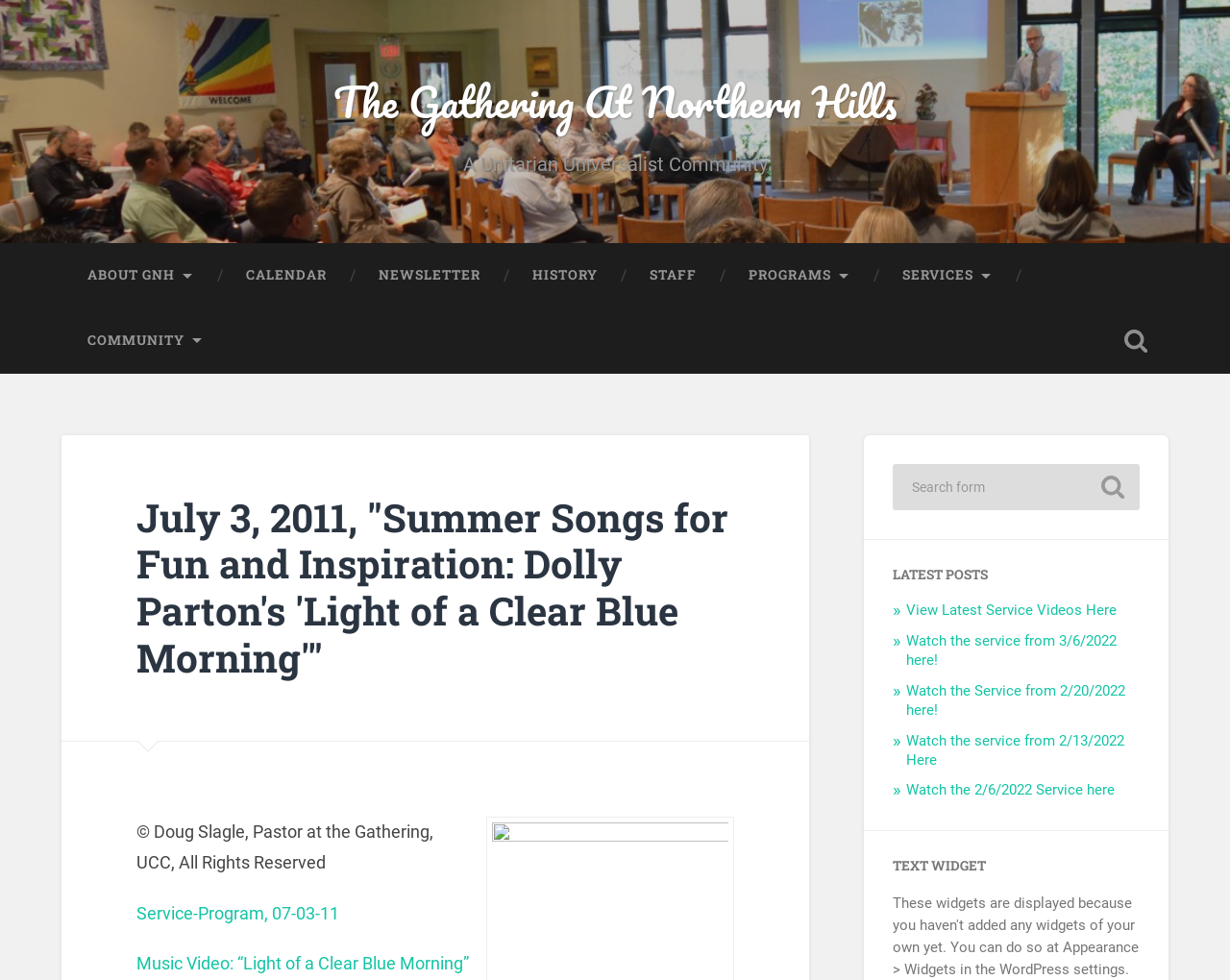Using the details from the image, please elaborate on the following question: What is the copyright information?

The copyright information is located at the bottom of the webpage, which states that the content is copyrighted by Doug Slagle, Pastor at the Gathering, UCC, and all rights are reserved.